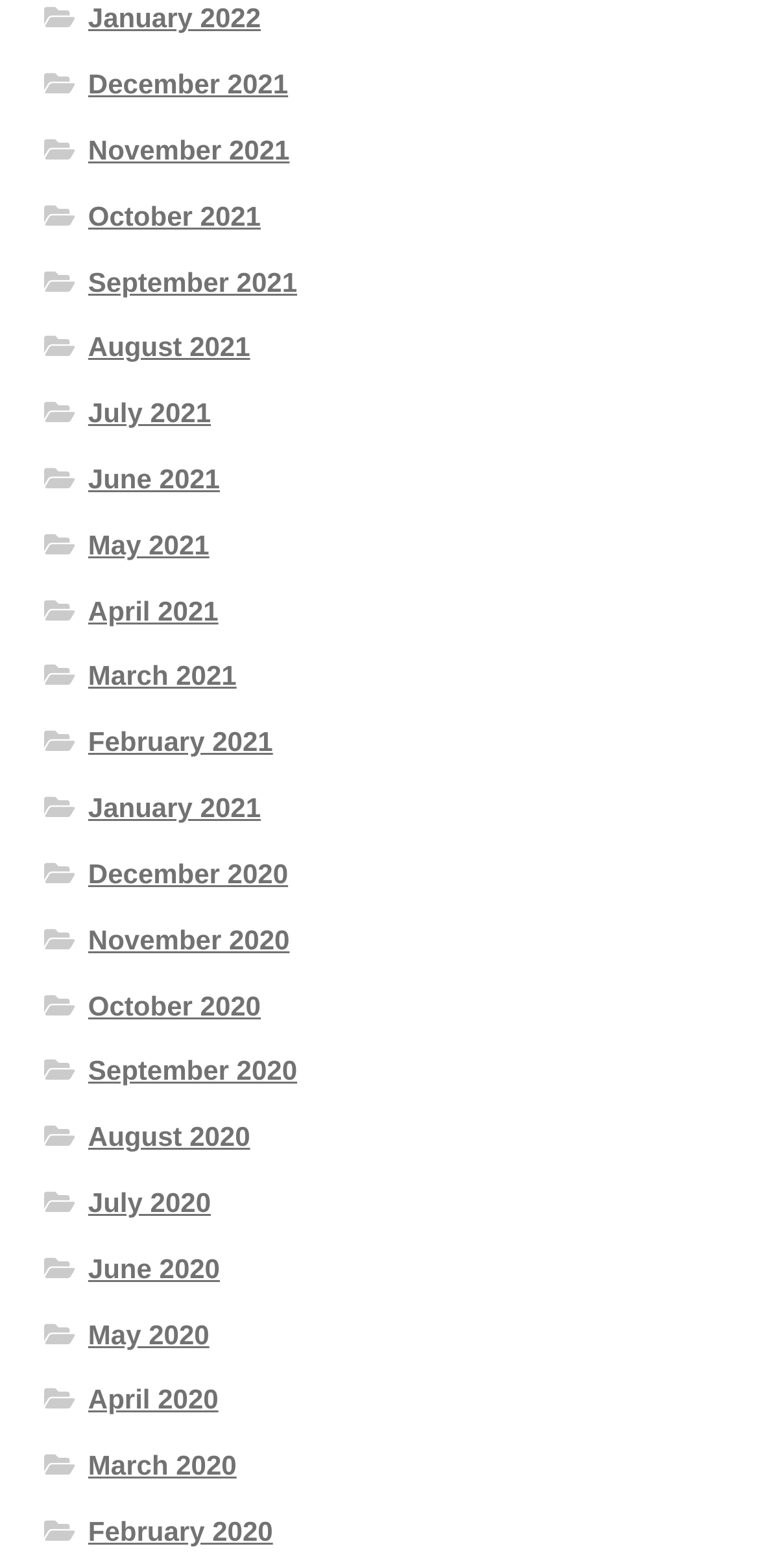Highlight the bounding box coordinates of the element you need to click to perform the following instruction: "browse November 2021."

[0.116, 0.086, 0.382, 0.105]